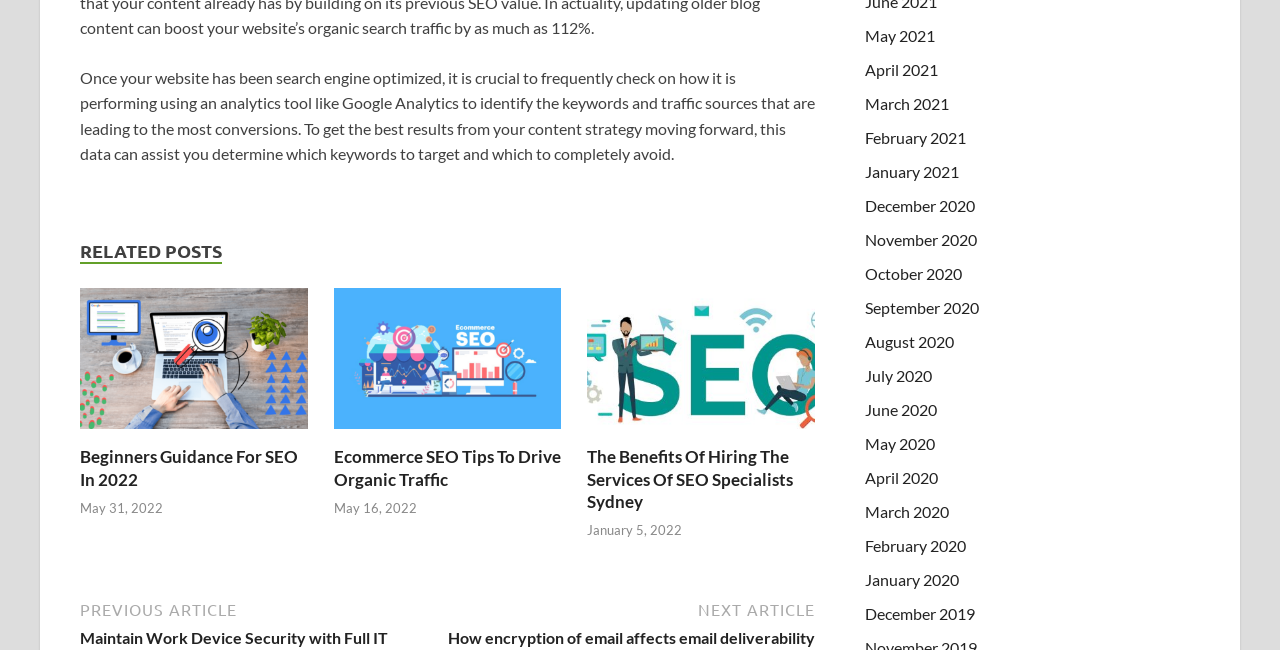What is the topic of the first related post?
Please provide a single word or phrase in response based on the screenshot.

Beginners Guidance For SEO In 2022